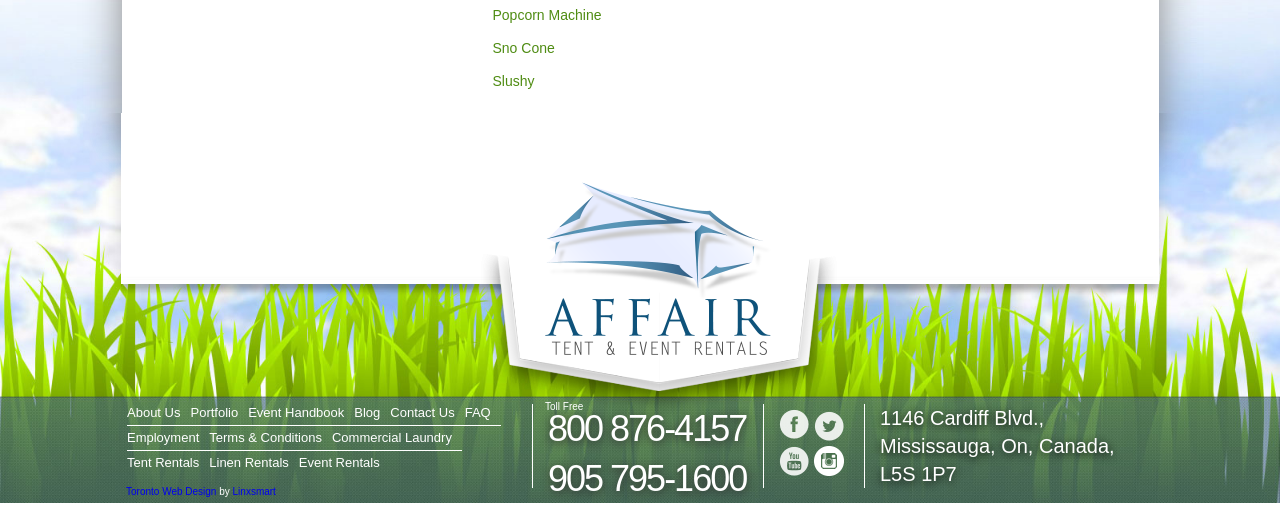Pinpoint the bounding box coordinates of the clickable element to carry out the following instruction: "Visit About Us page."

[0.099, 0.8, 0.141, 0.836]